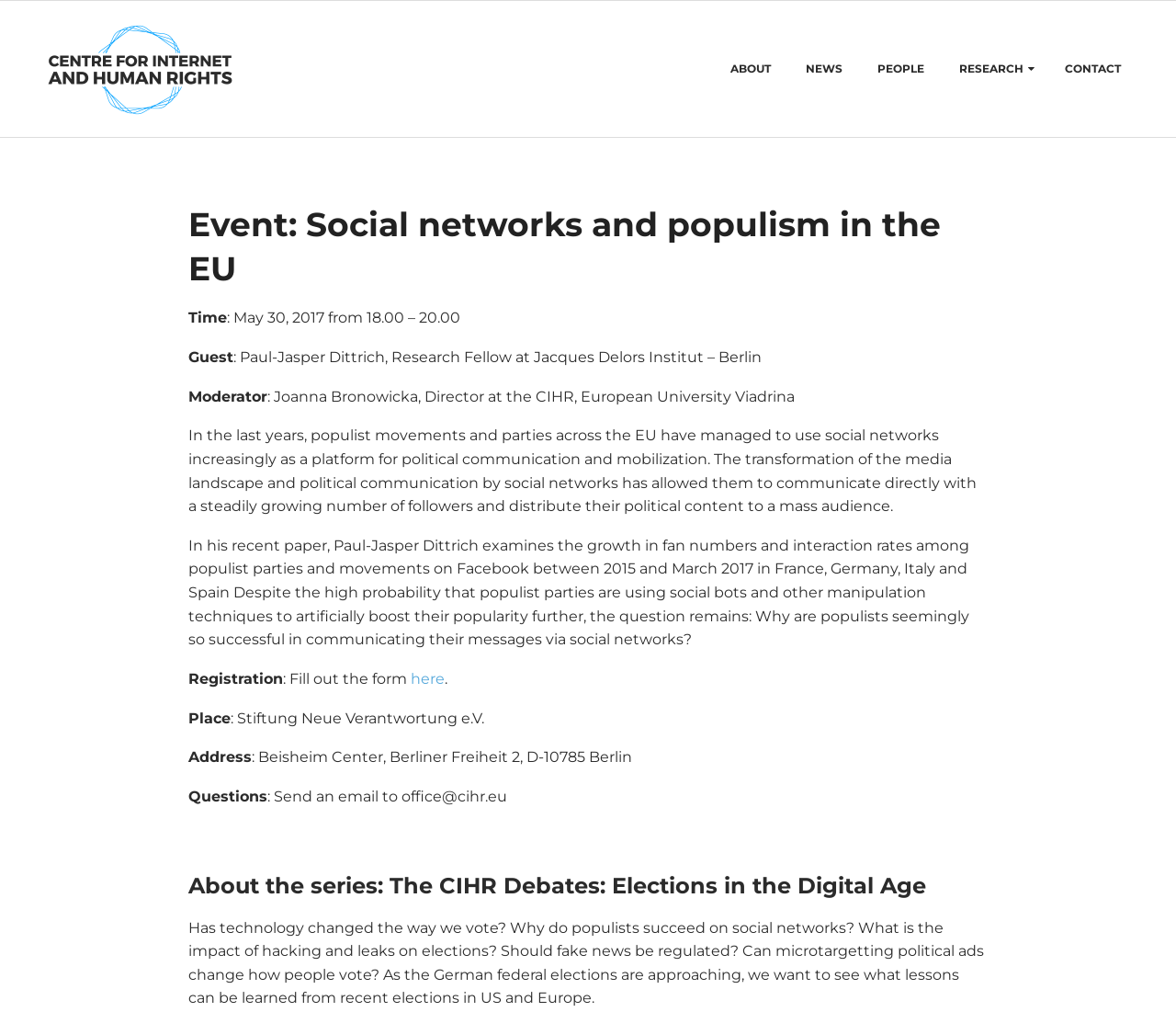Provide the bounding box coordinates of the HTML element described by the text: "Contact".

[0.898, 0.04, 0.961, 0.095]